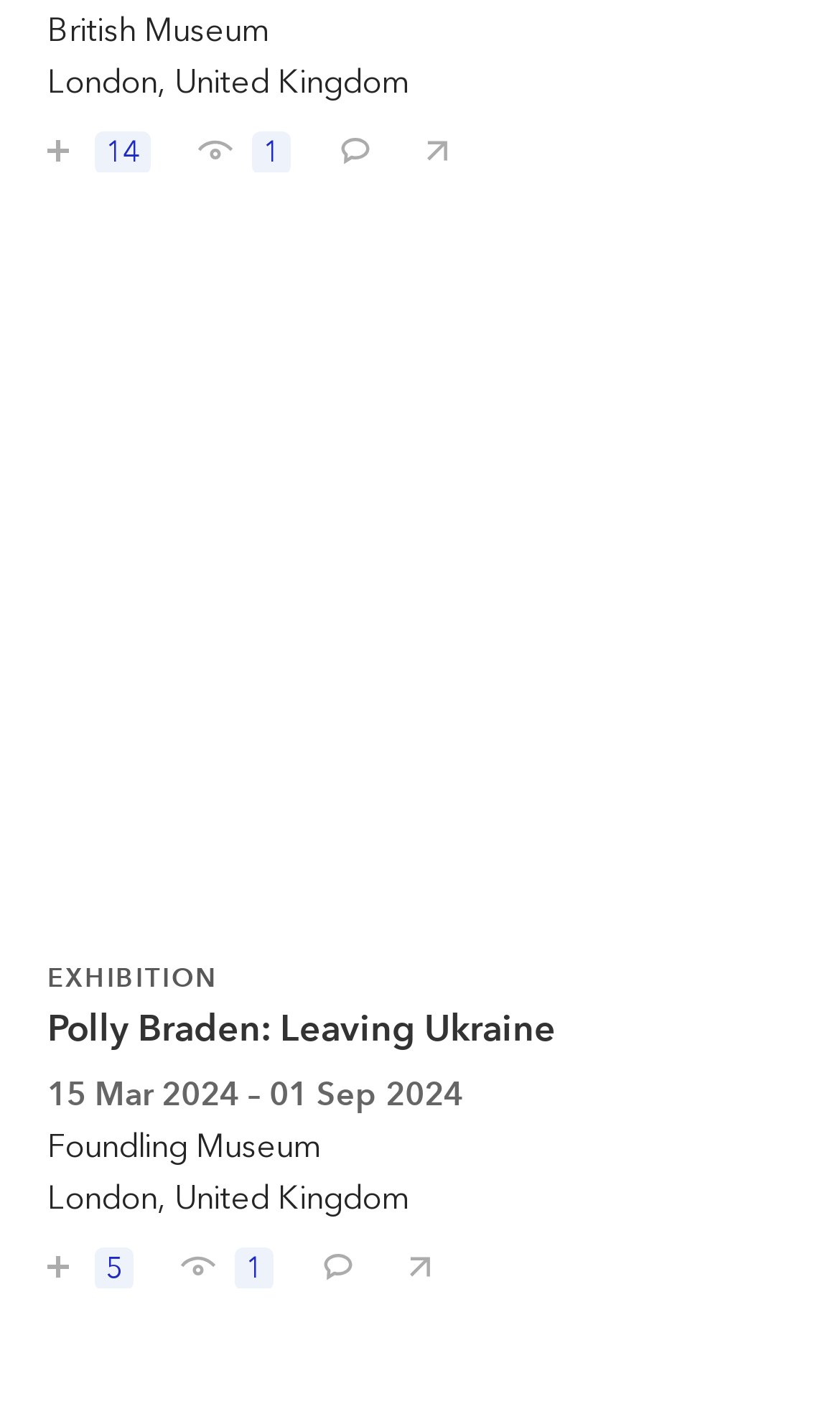Select the bounding box coordinates of the element I need to click to carry out the following instruction: "View Polly Braden: Leaving Ukraine exhibition".

[0.056, 0.246, 0.944, 0.871]